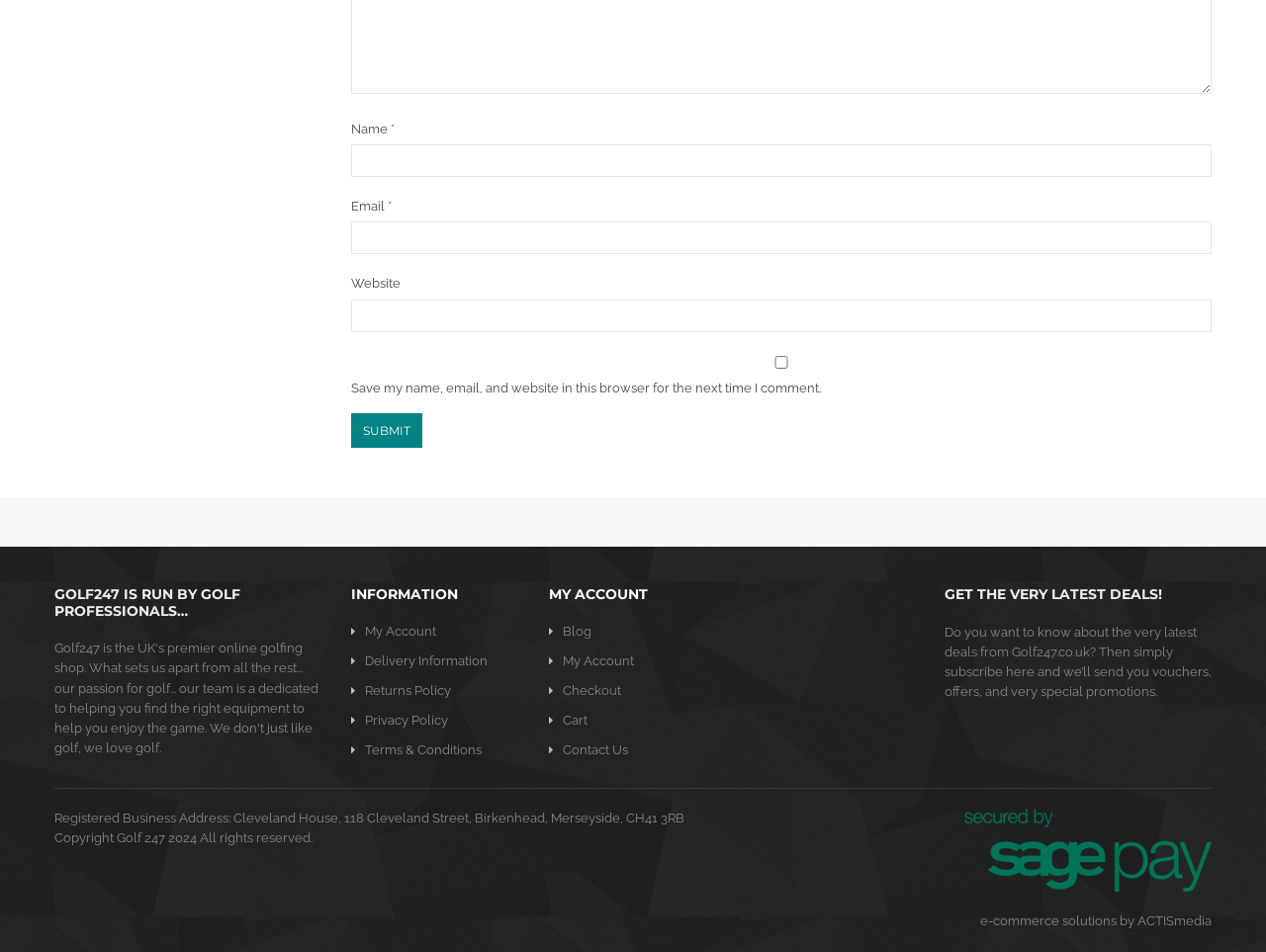Identify the bounding box coordinates for the element you need to click to achieve the following task: "Visit the My Account page". Provide the bounding box coordinates as four float numbers between 0 and 1, in the form [left, top, right, bottom].

[0.288, 0.655, 0.345, 0.671]